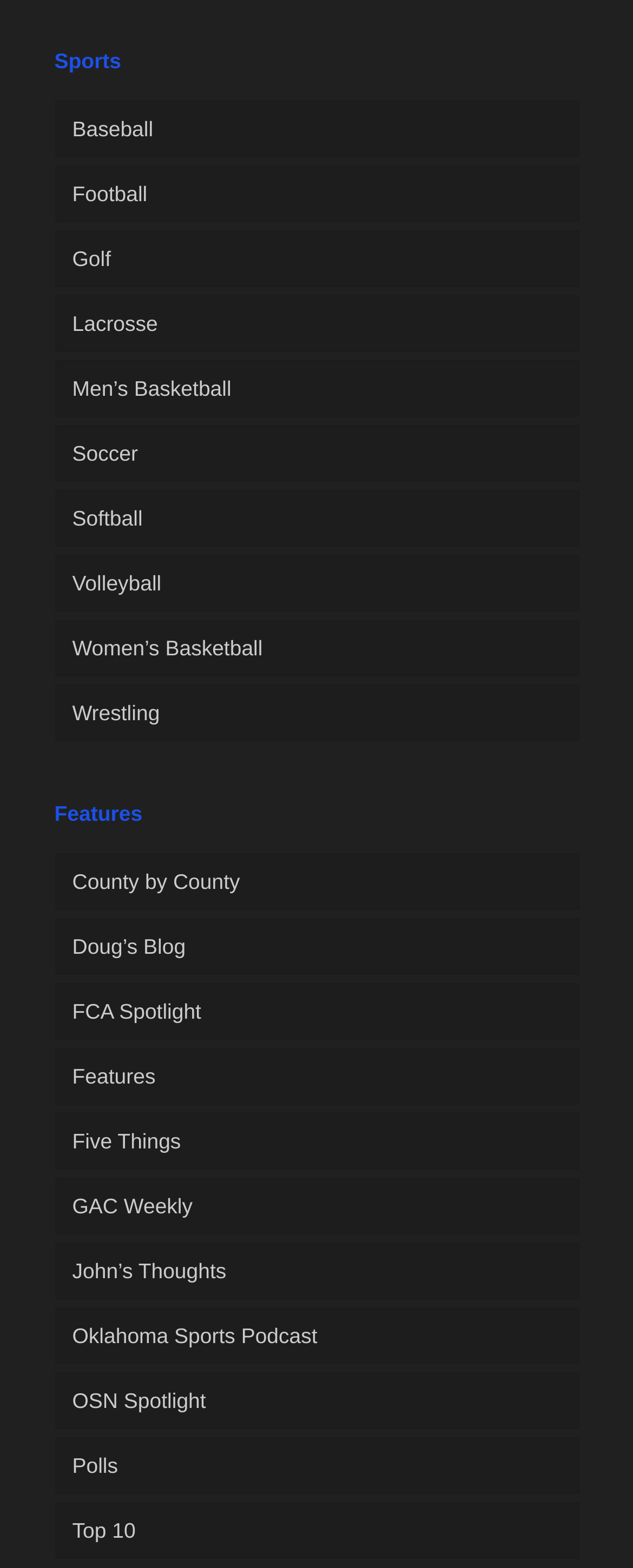How many links are under the 'Features' heading? Refer to the image and provide a one-word or short phrase answer.

12